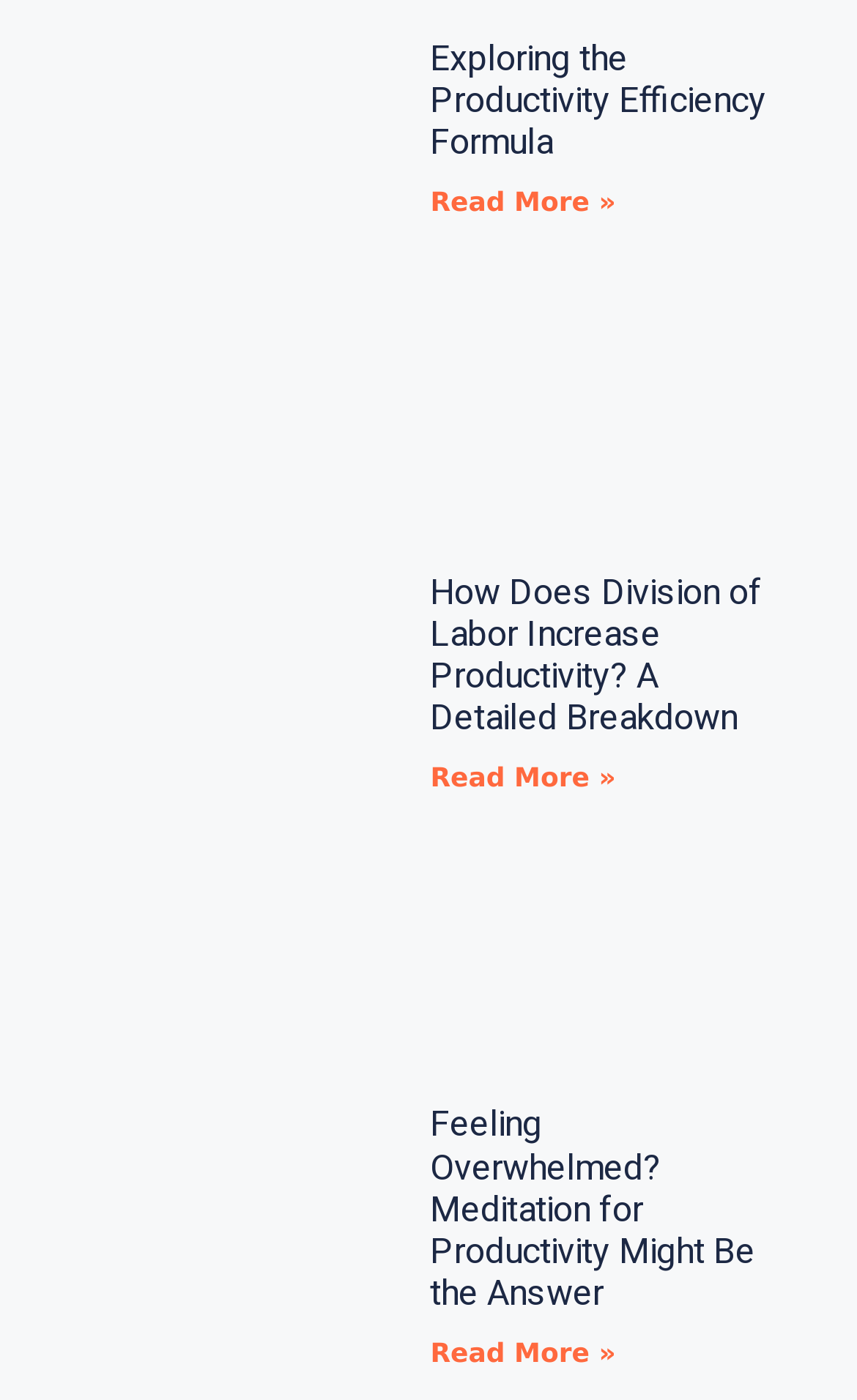Given the webpage screenshot and the description, determine the bounding box coordinates (top-left x, top-left y, bottom-right x, bottom-right y) that define the location of the UI element matching this description: Read More »

[0.502, 0.134, 0.719, 0.156]